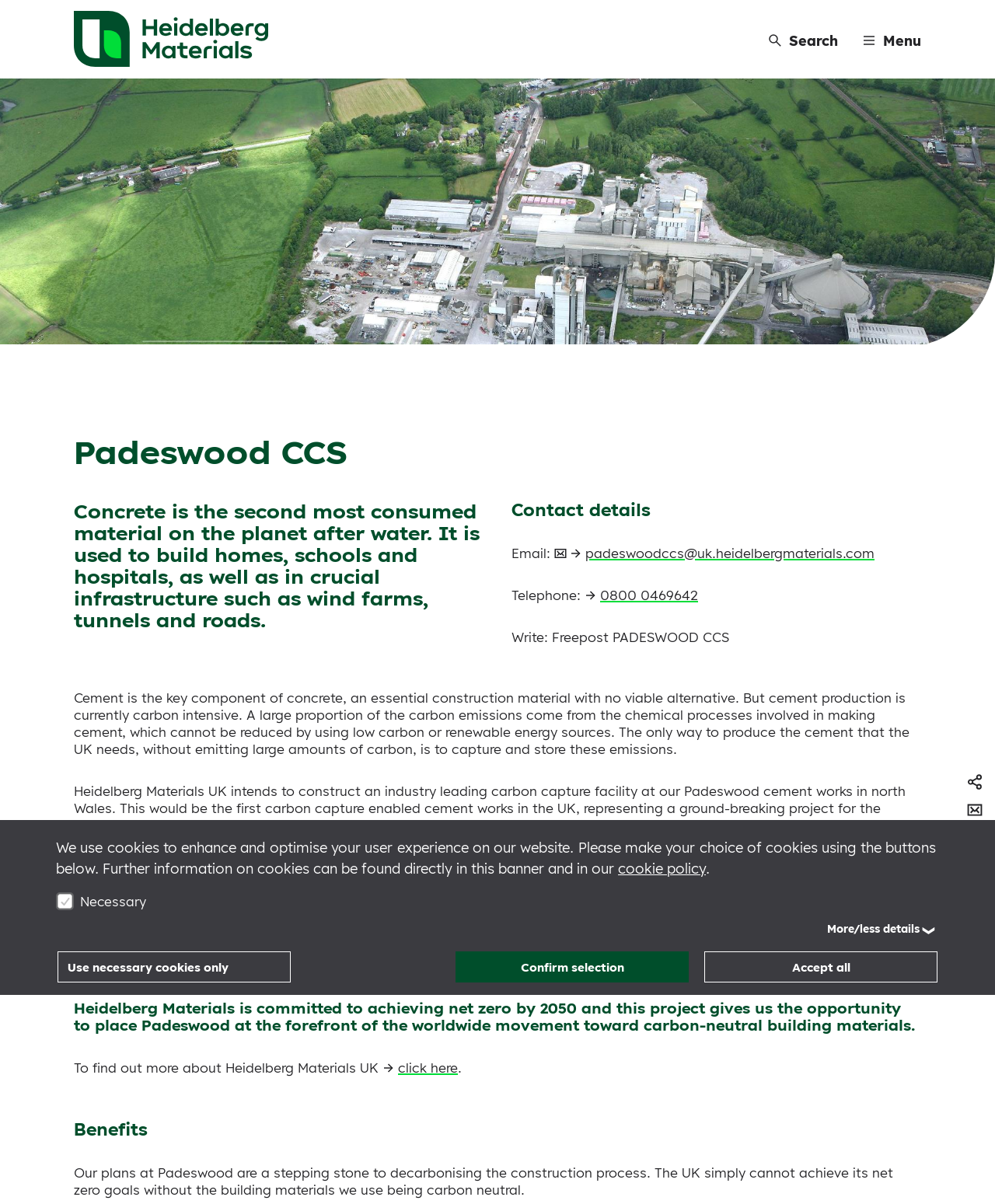Present a detailed account of what is displayed on the webpage.

The webpage is about Padeswood CCS, a carbon capture facility project by Heidelberg Materials UK. At the top left corner, there is a link to skip to the main content. Next to it, there is a logo of Heidelberg Materials with an image. On the top right corner, there are three buttons: a search button, a menu button, and a share button.

Below the top section, there is a large article that occupies most of the page. The article starts with a heading "Padeswood CCS" and a figure with an image. The main content of the article is divided into several sections. The first section describes the importance of concrete and the need for carbon capture in cement production. The second section provides contact details, including email, telephone number, and address.

The next section explains the carbon capture and storage (CCS) process, which involves capturing carbon dioxide during cement manufacture, transporting it by pipeline, and storing it safely under the seabed. The article then describes the project's goal of achieving net zero by 2050 and the benefits of the project, including decarbonizing the construction process.

At the bottom of the page, there is a section about cookies, with a static text explaining the use of cookies and a link to the cookie policy. Below it, there are buttons to manage cookie preferences, including "Use necessary cookies only", "Confirm selection", and "Accept all".